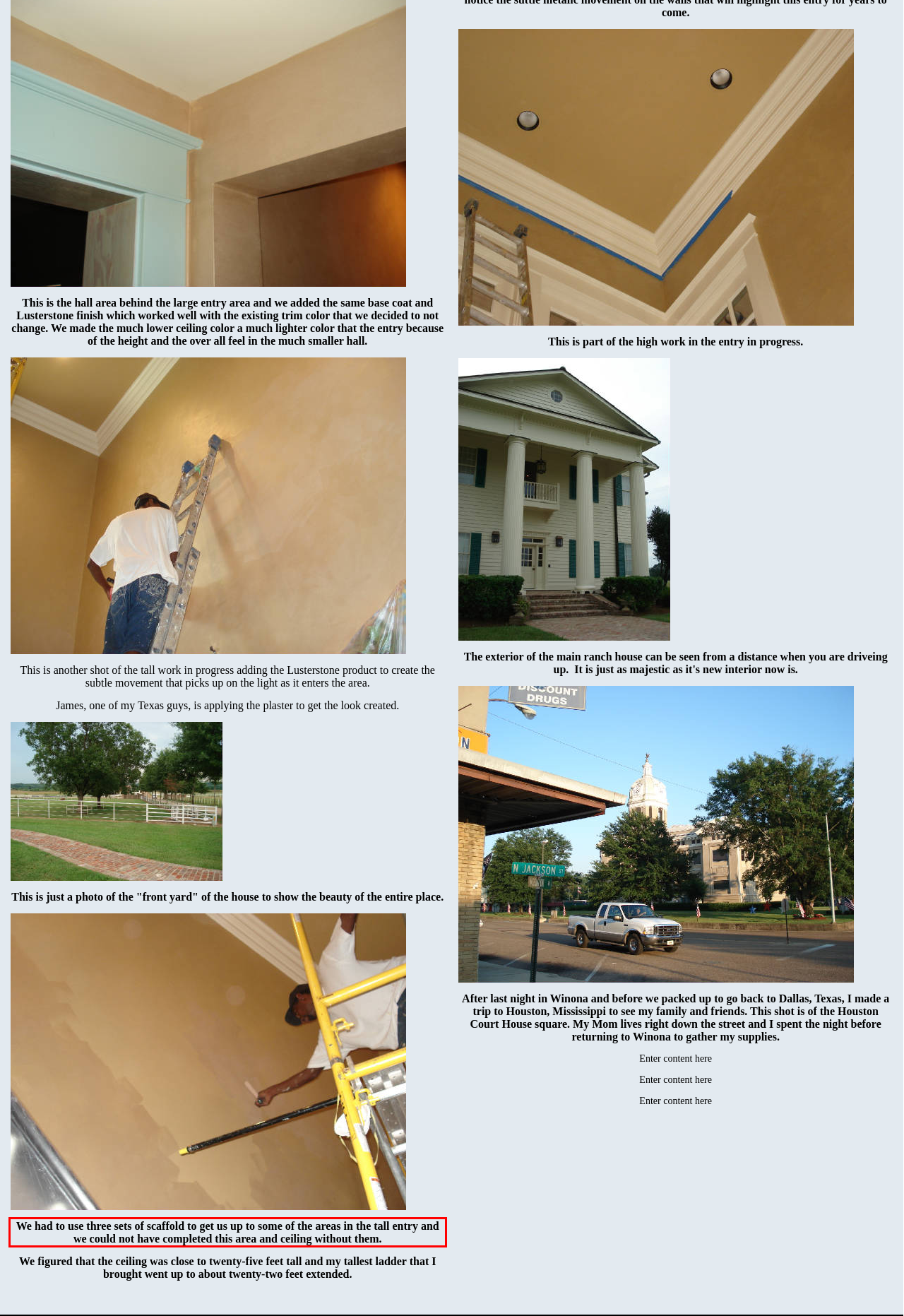From the given screenshot of a webpage, identify the red bounding box and extract the text content within it.

We had to use three sets of scaffold to get us up to some of the areas in the tall entry and we could not have completed this area and ceiling without them.